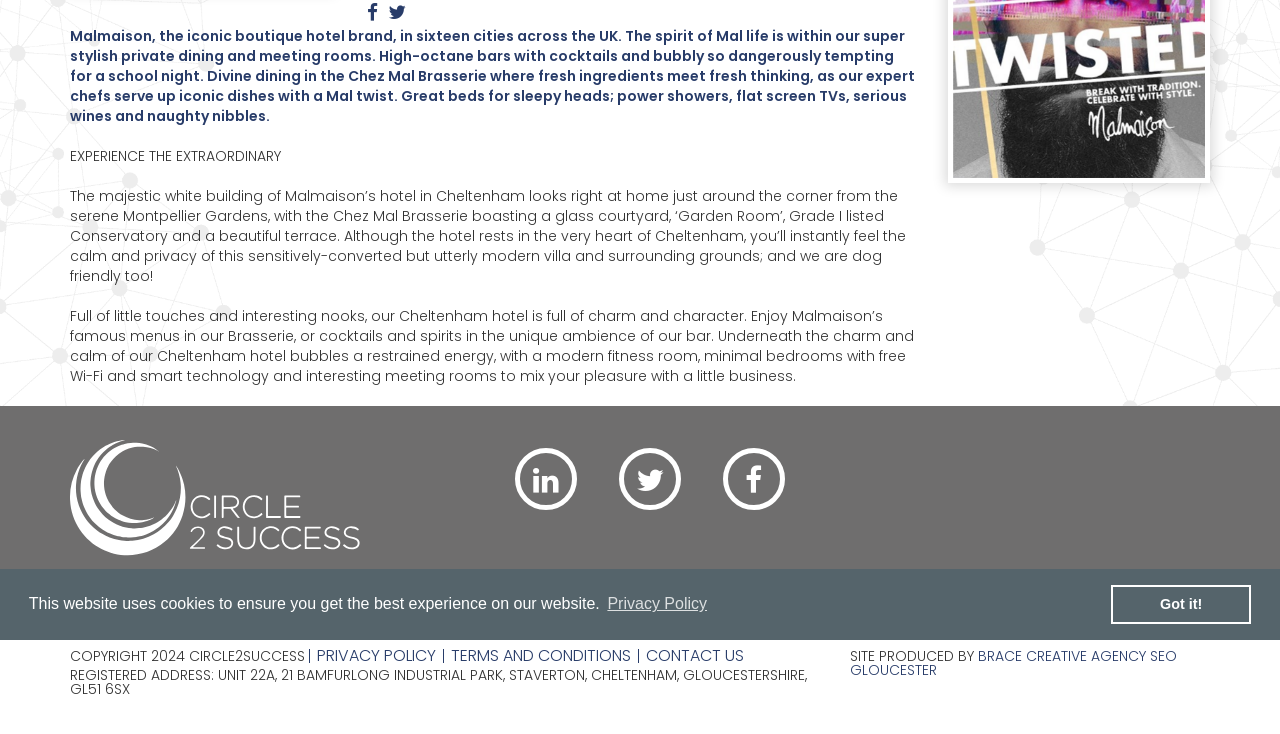Determine the bounding box coordinates for the HTML element described here: "Login".

None